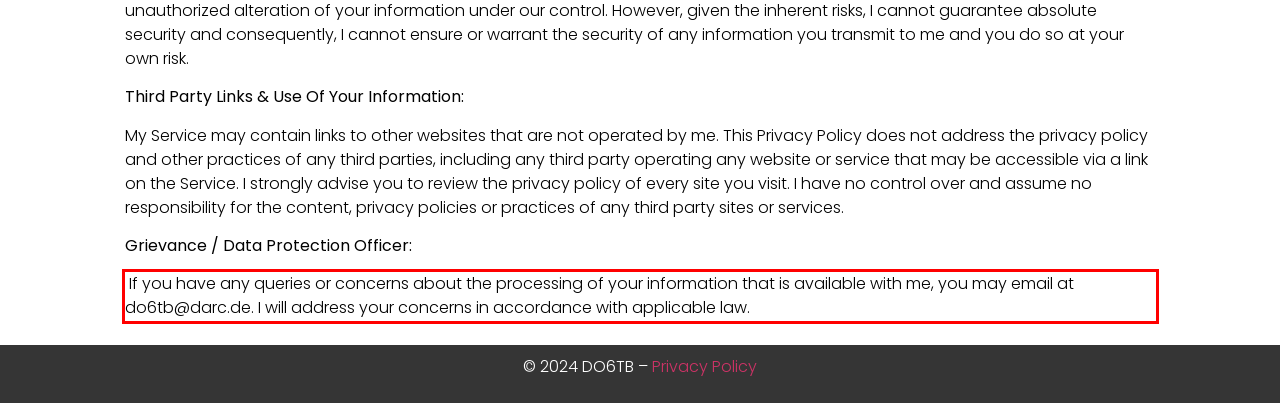From the provided screenshot, extract the text content that is enclosed within the red bounding box.

If you have any queries or concerns about the processing of your information that is available with me, you may email at do6tb@darc.de. I will address your concerns in accordance with applicable law.